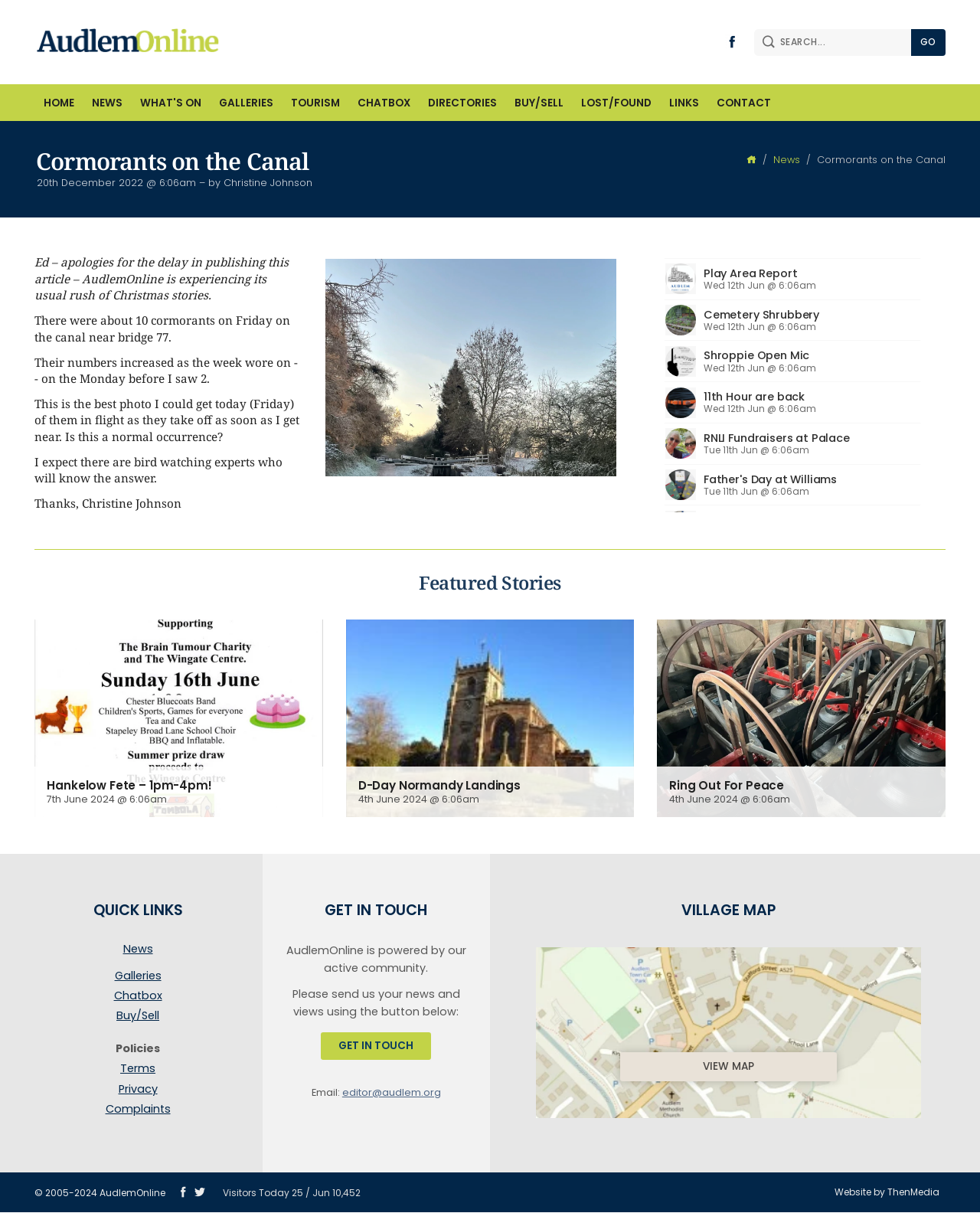Identify the headline of the webpage and generate its text content.

Cormorants on the Canal